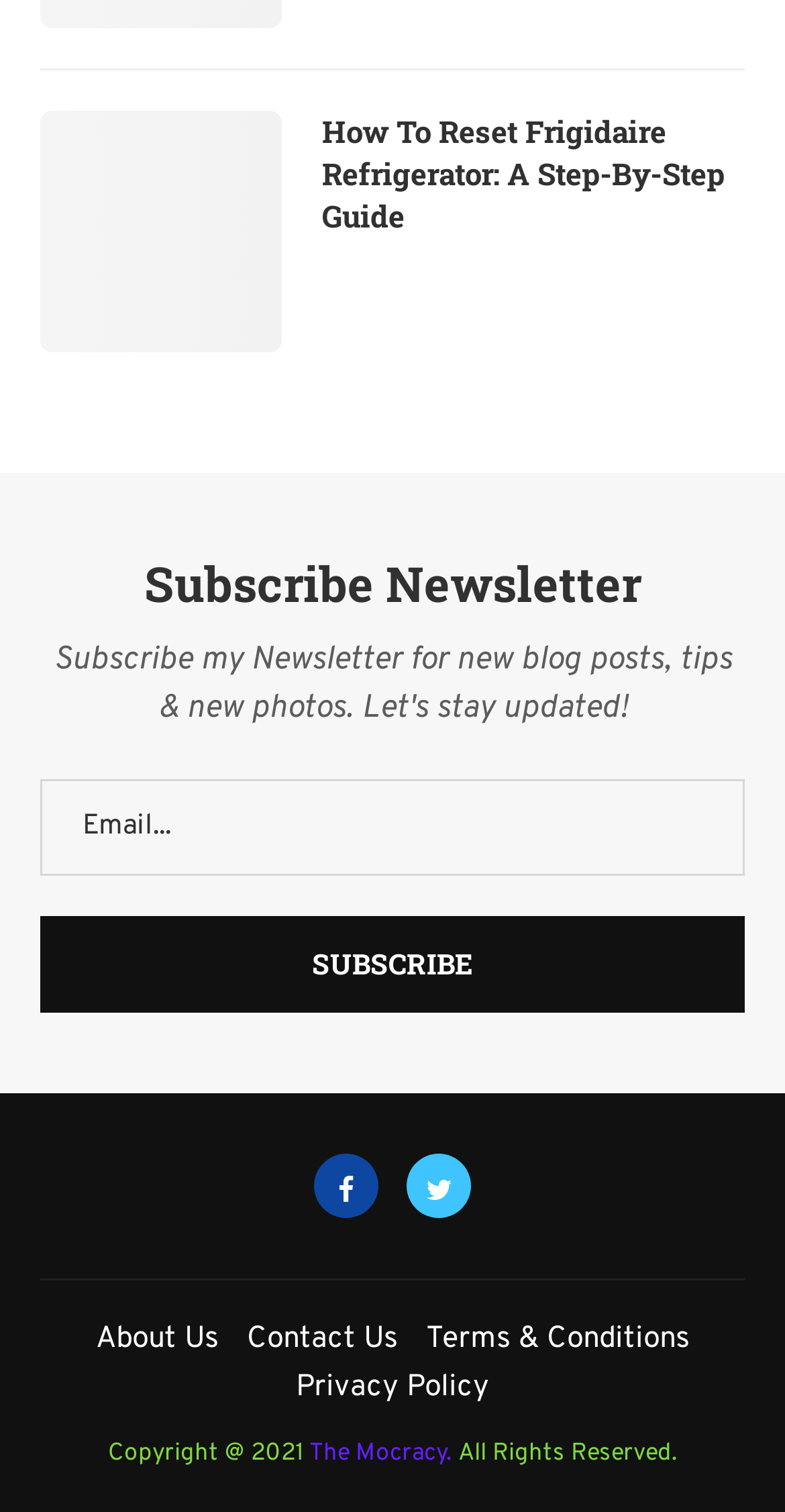Find the bounding box coordinates for the HTML element specified by: "name="EMAIL" placeholder="Email..."".

[0.051, 0.515, 0.949, 0.579]